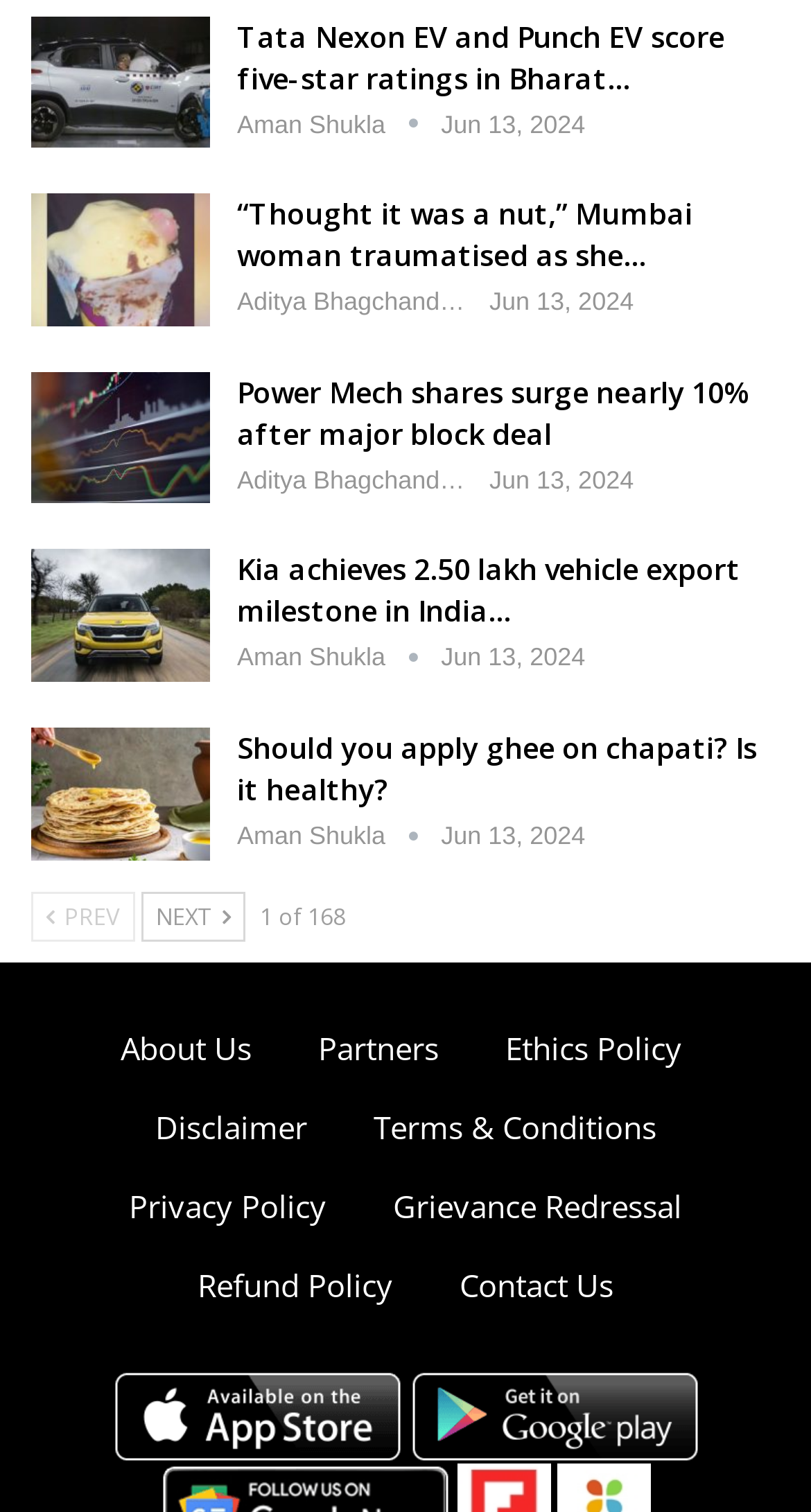What is the function of the 'Previous' and 'Next' buttons?
Answer with a single word or short phrase according to what you see in the image.

Navigate through pages